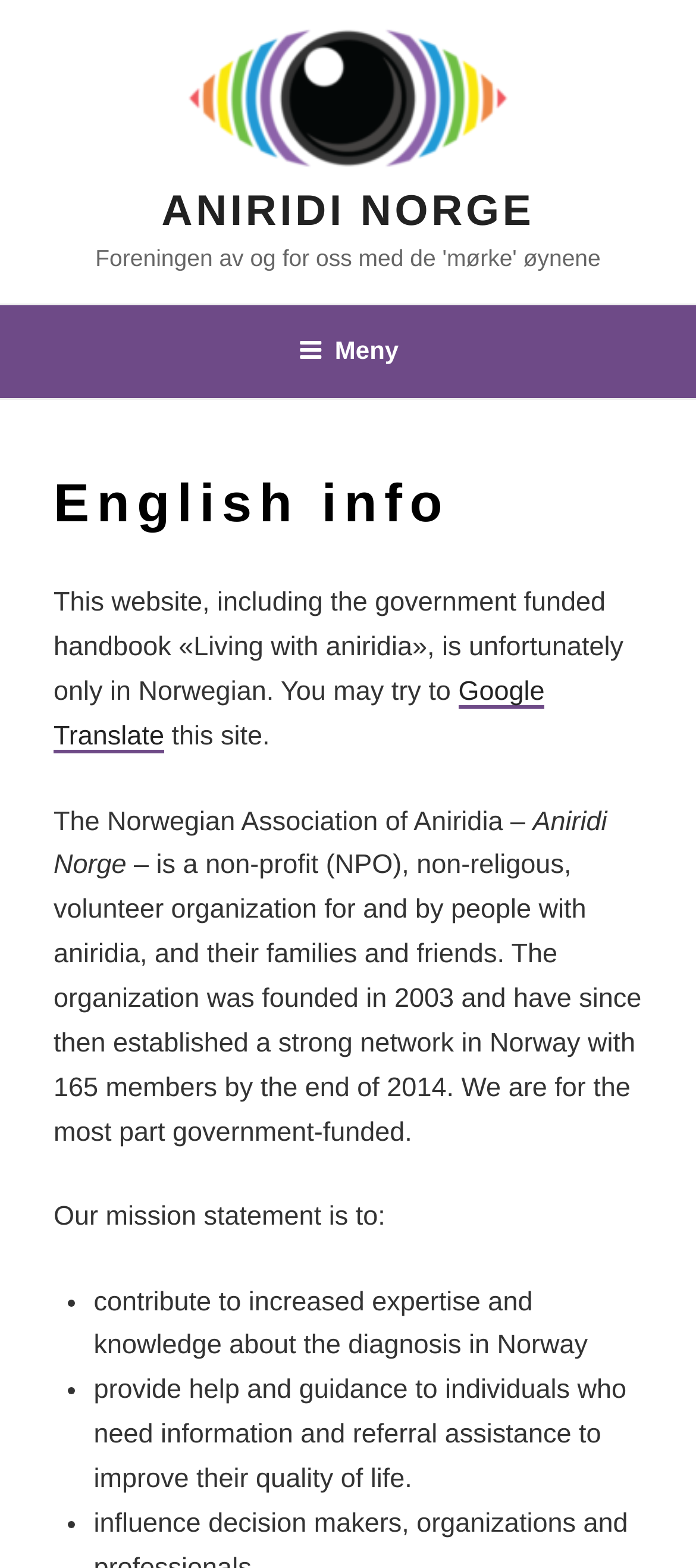What is the purpose of the organization?
Offer a detailed and full explanation in response to the question.

The purpose of the organization can be found in the mission statement which is listed in bullet points. The first point is 'contribute to increased expertise and knowledge about the diagnosis in Norway'.